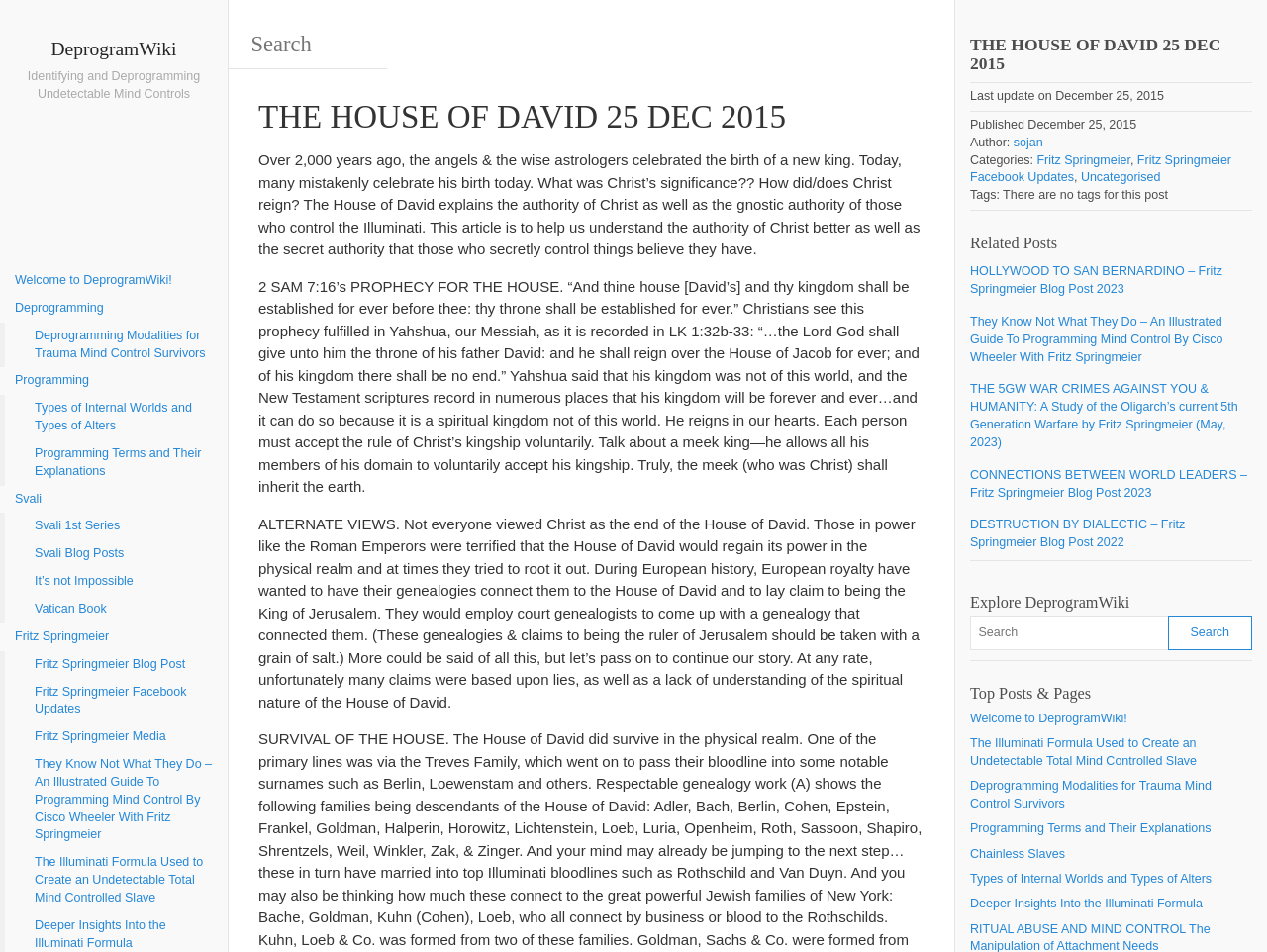Find the bounding box coordinates for the area you need to click to carry out the instruction: "Visit the page of Fritz Springmeier". The coordinates should be four float numbers between 0 and 1, indicated as [left, top, right, bottom].

[0.0, 0.655, 0.18, 0.684]